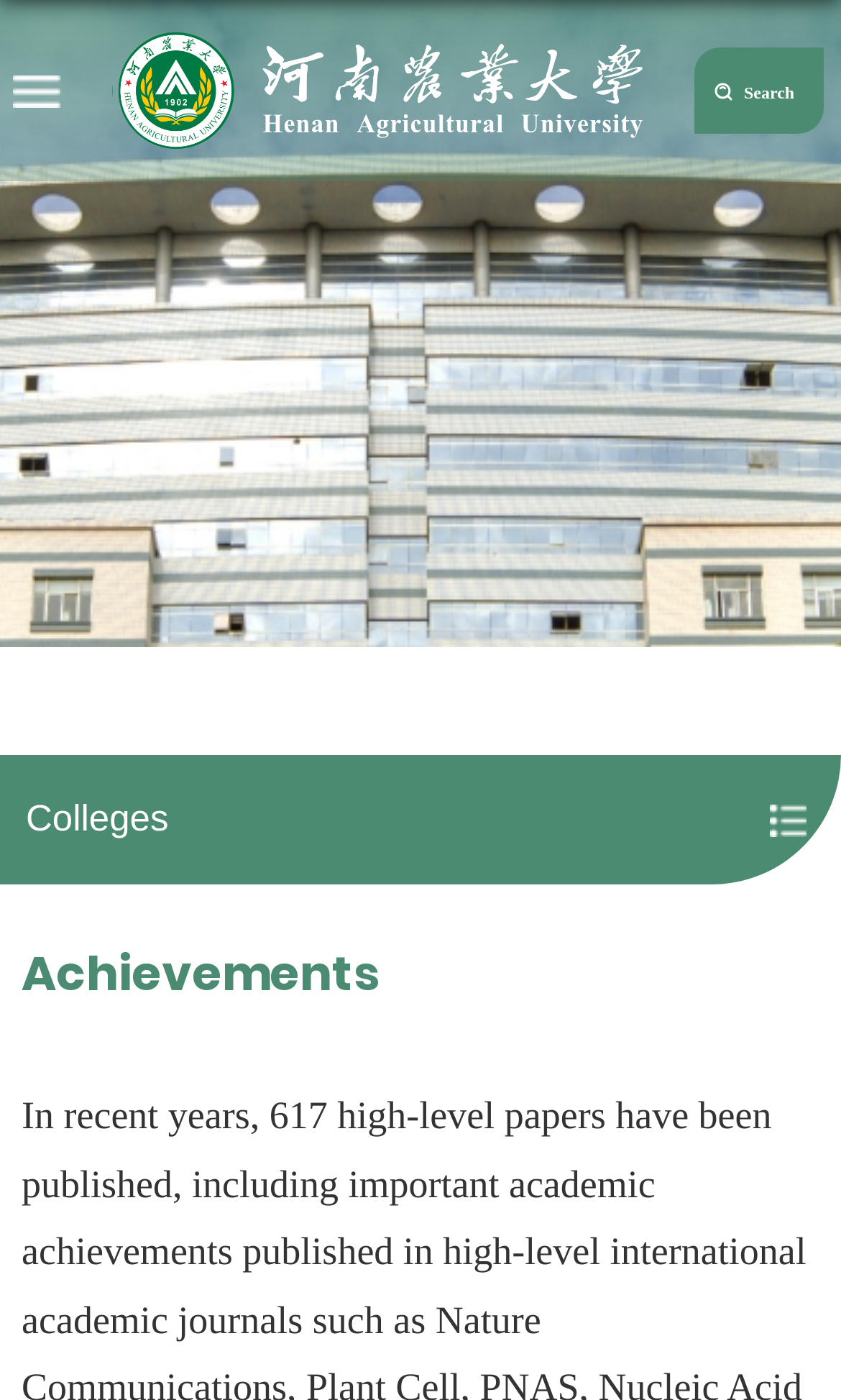Based on the element description title="返回河南农业大学英文网首页", identify the bounding box coordinates for the UI element. The coordinates should be in the format (top-left x, top-left y, bottom-right x, bottom-right y) and within the 0 to 1 range.

[0.097, 0.015, 0.8, 0.114]